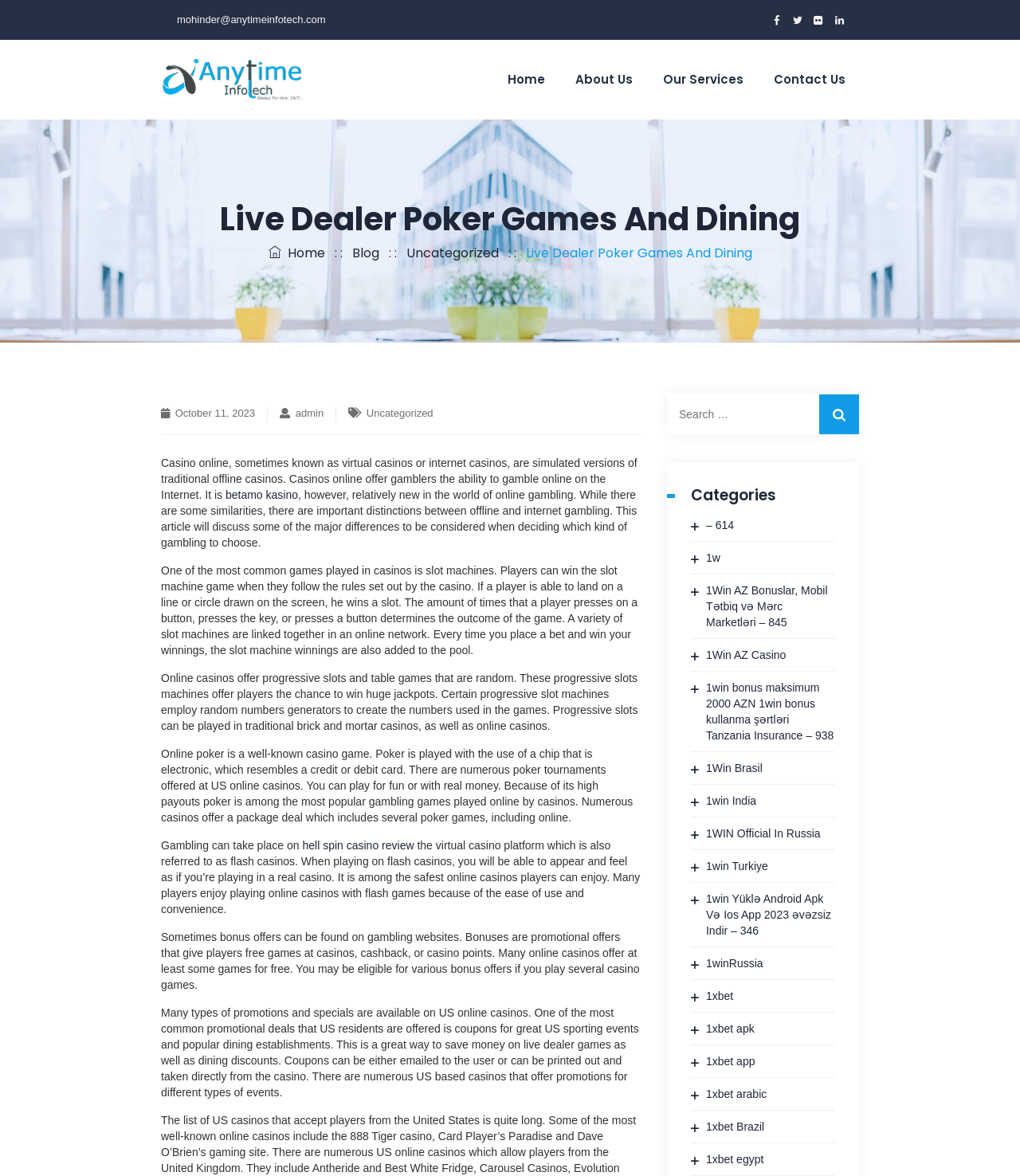What is the topic of the blog post?
Please provide a comprehensive answer based on the details in the screenshot.

The blog post on the webpage appears to be discussing the topic of casino online, specifically the differences between offline and internet gambling, and the various types of games and promotions offered by online casinos.